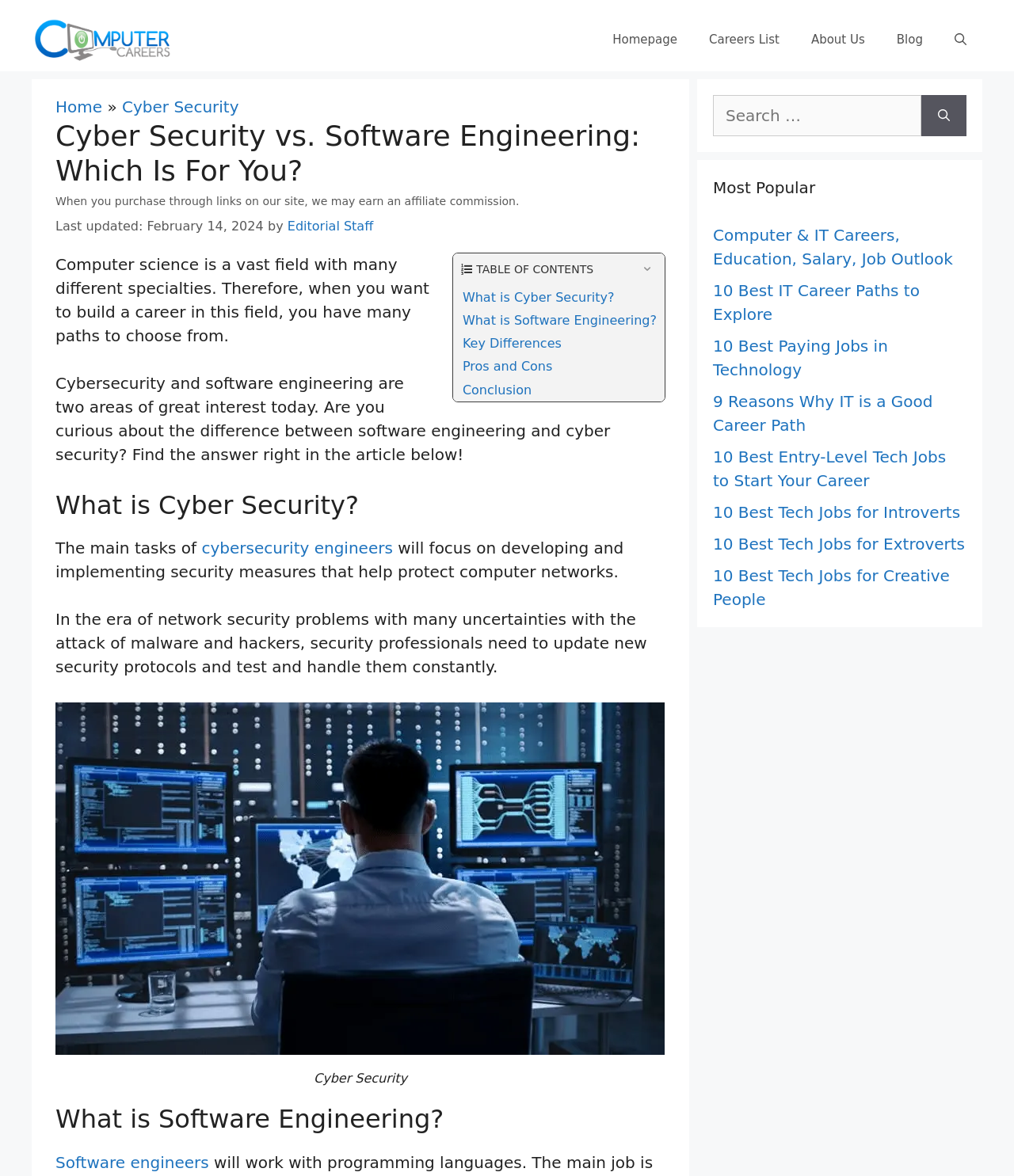Based on what you see in the screenshot, provide a thorough answer to this question: How many links are in the 'Most Popular' section?

In the 'Most Popular' section, there are 7 links listed, including 'Computer & IT Careers, Education, Salary, Job Outlook', '10 Best IT Career Paths to Explore', and so on.